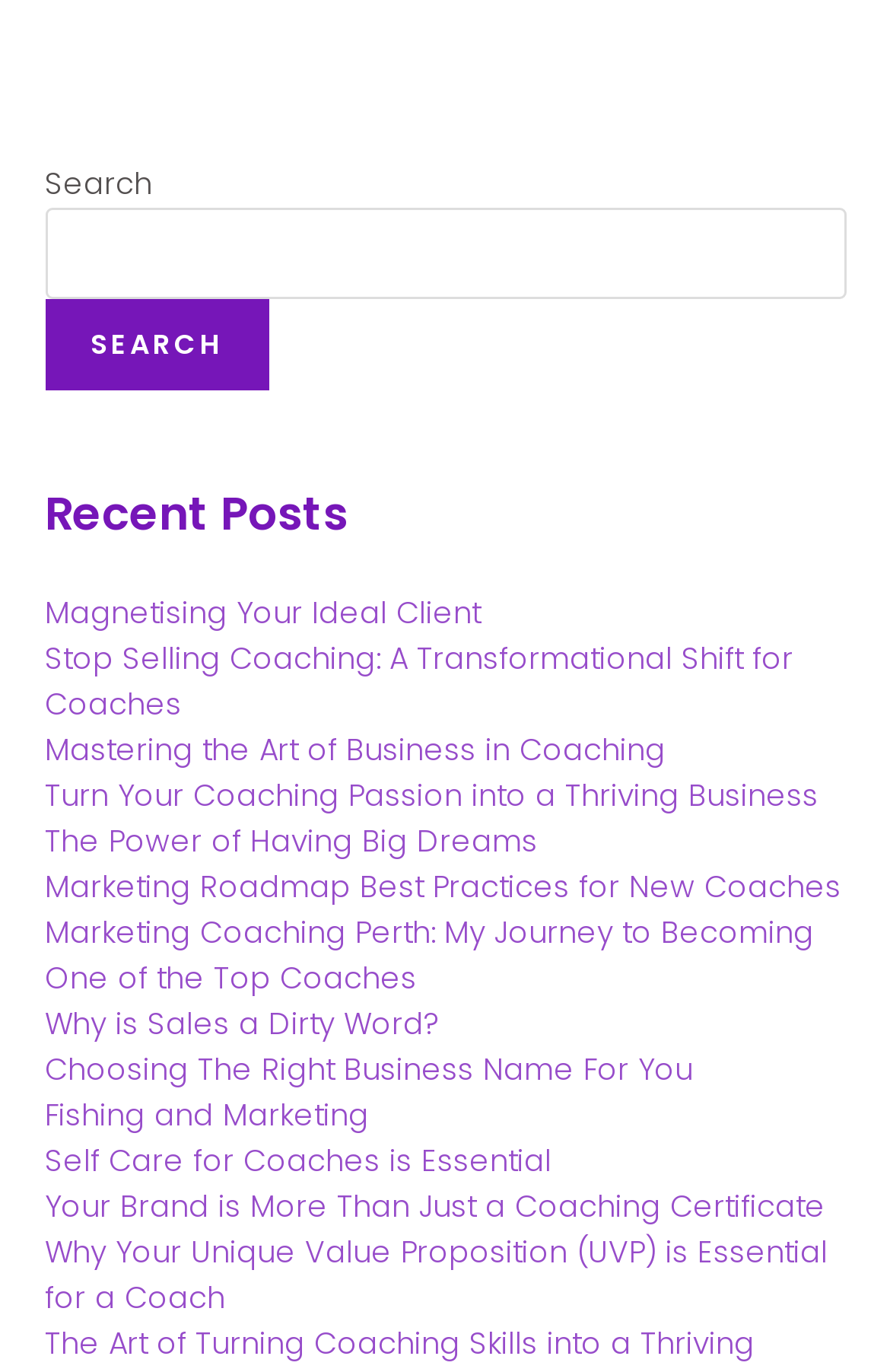How many links are there on the webpage?
Observe the image and answer the question with a one-word or short phrase response.

15